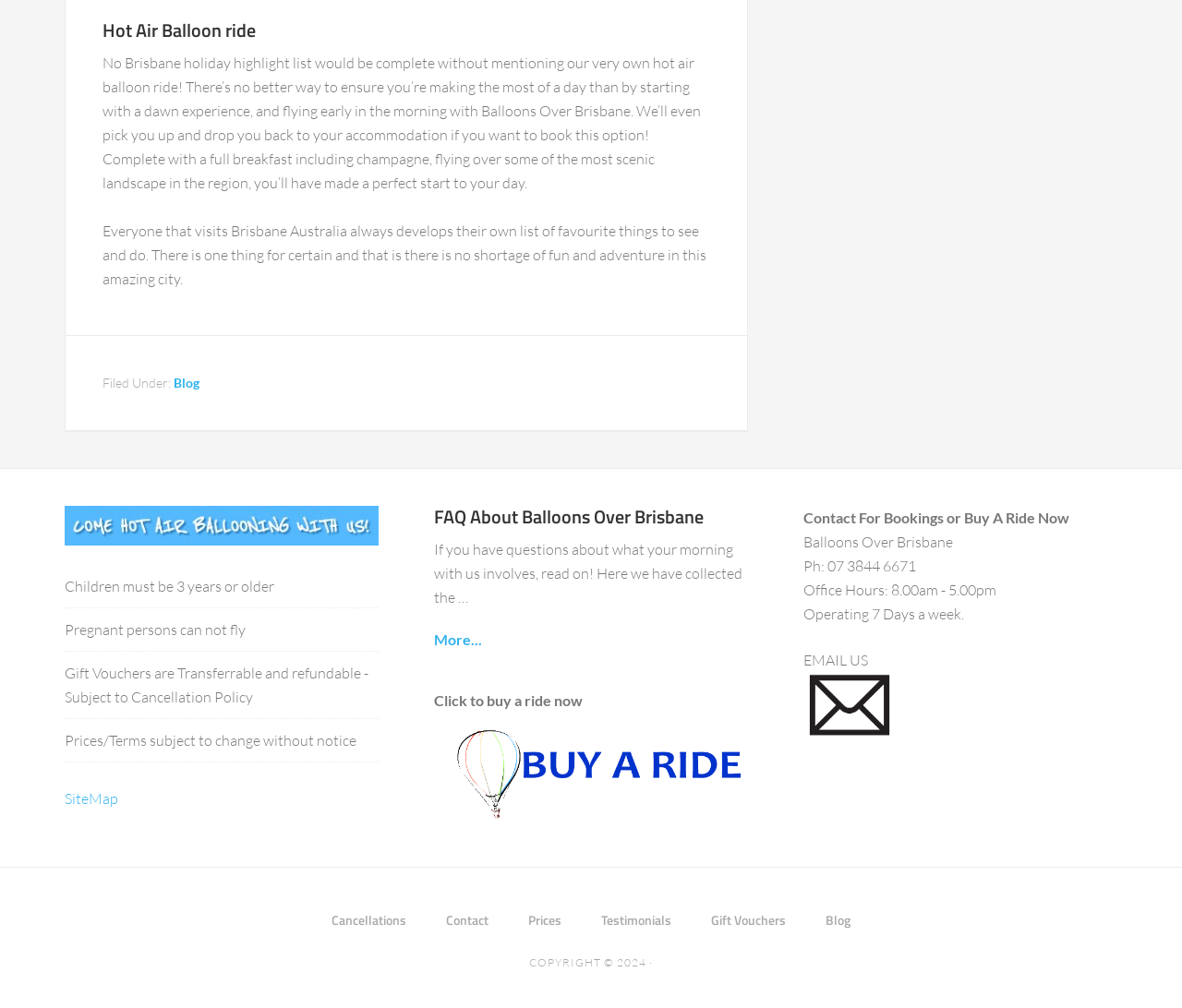Please identify the bounding box coordinates of the area that needs to be clicked to fulfill the following instruction: "Login to the website."

None